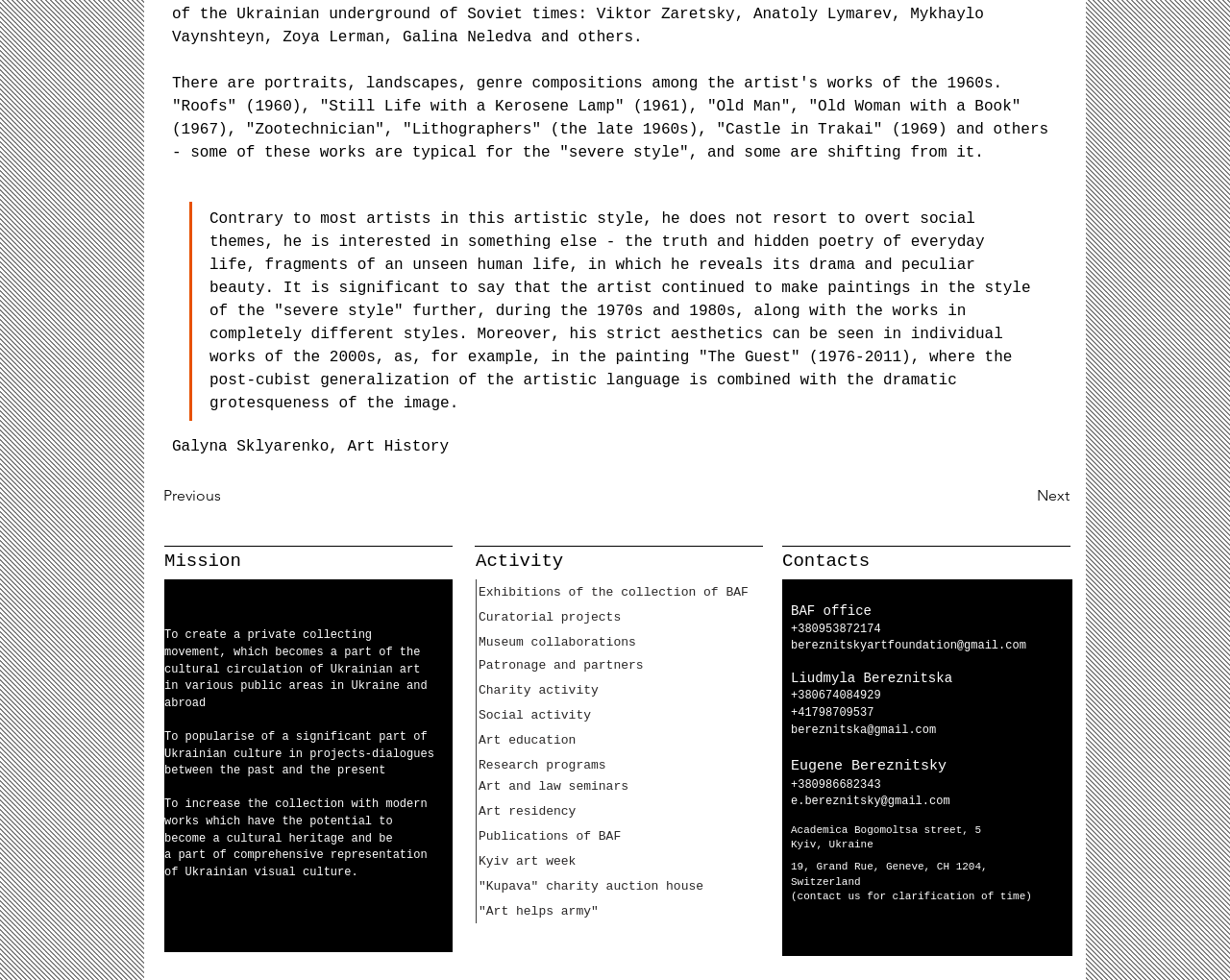Highlight the bounding box coordinates of the region I should click on to meet the following instruction: "Follow BAF on Instagram".

[0.805, 0.935, 0.829, 0.966]